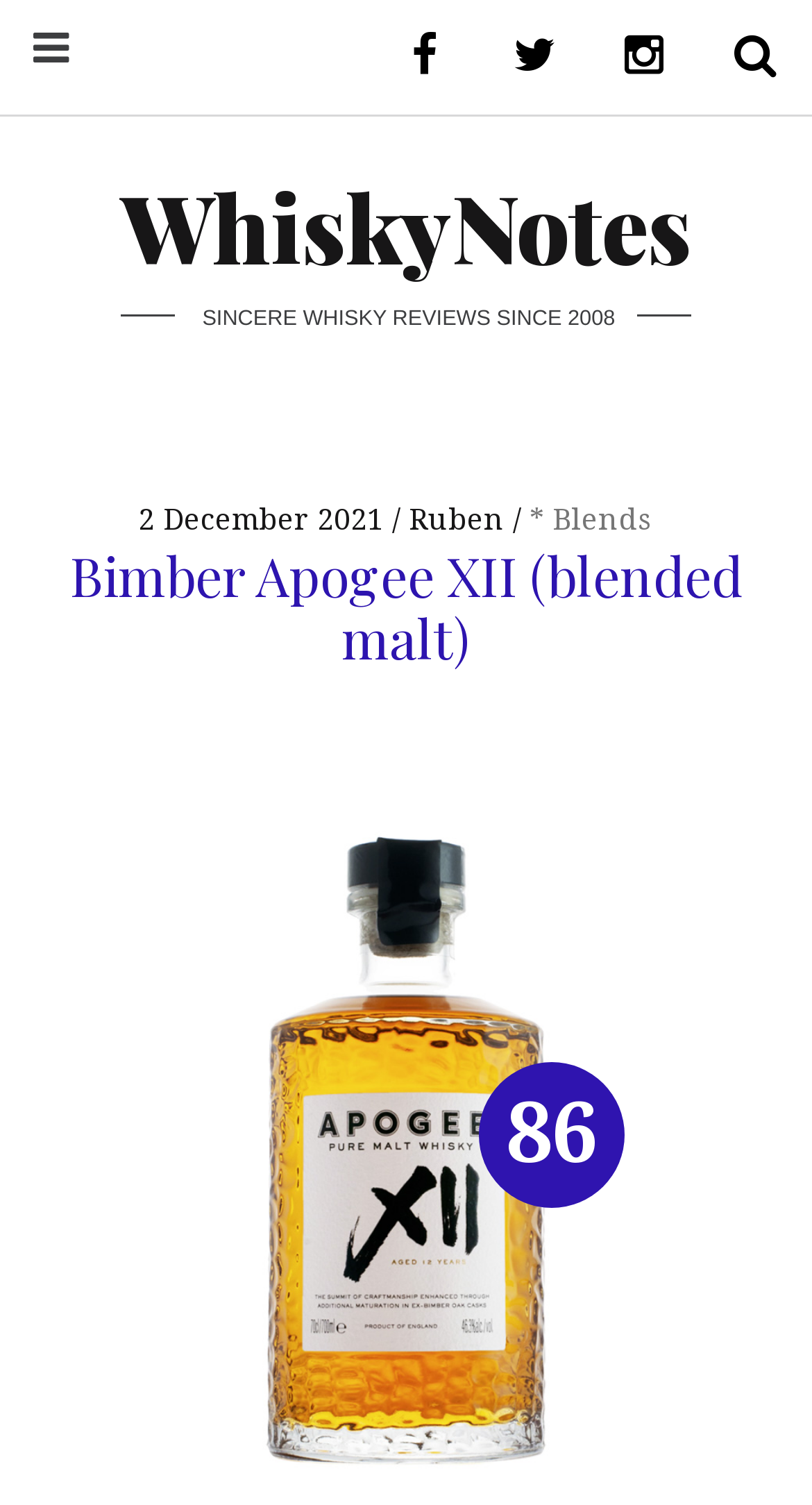Locate and provide the bounding box coordinates for the HTML element that matches this description: "* Blends".

[0.652, 0.331, 0.803, 0.357]